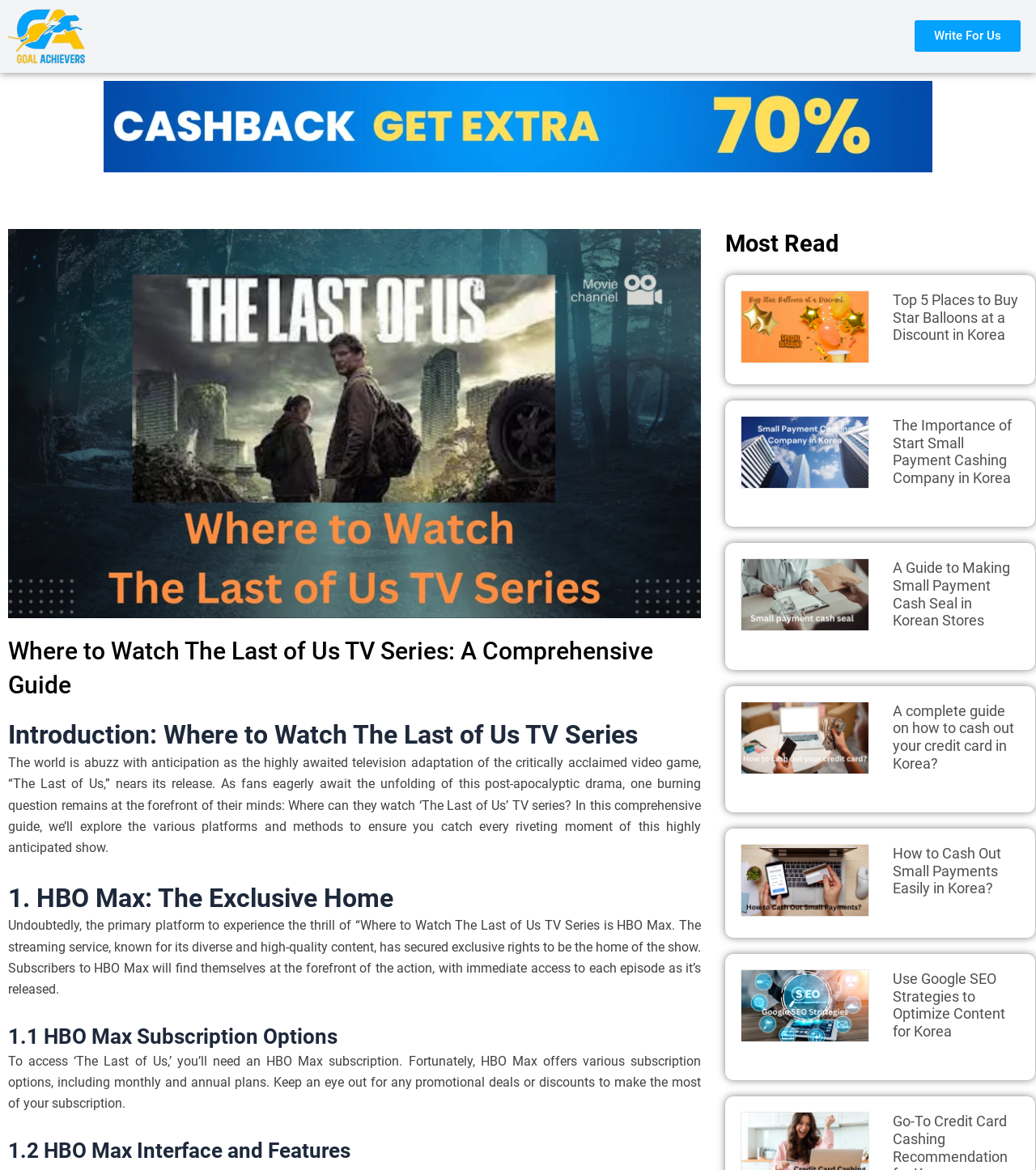Please identify the coordinates of the bounding box for the clickable region that will accomplish this instruction: "Click on the 'Home' link".

[0.161, 0.008, 0.218, 0.04]